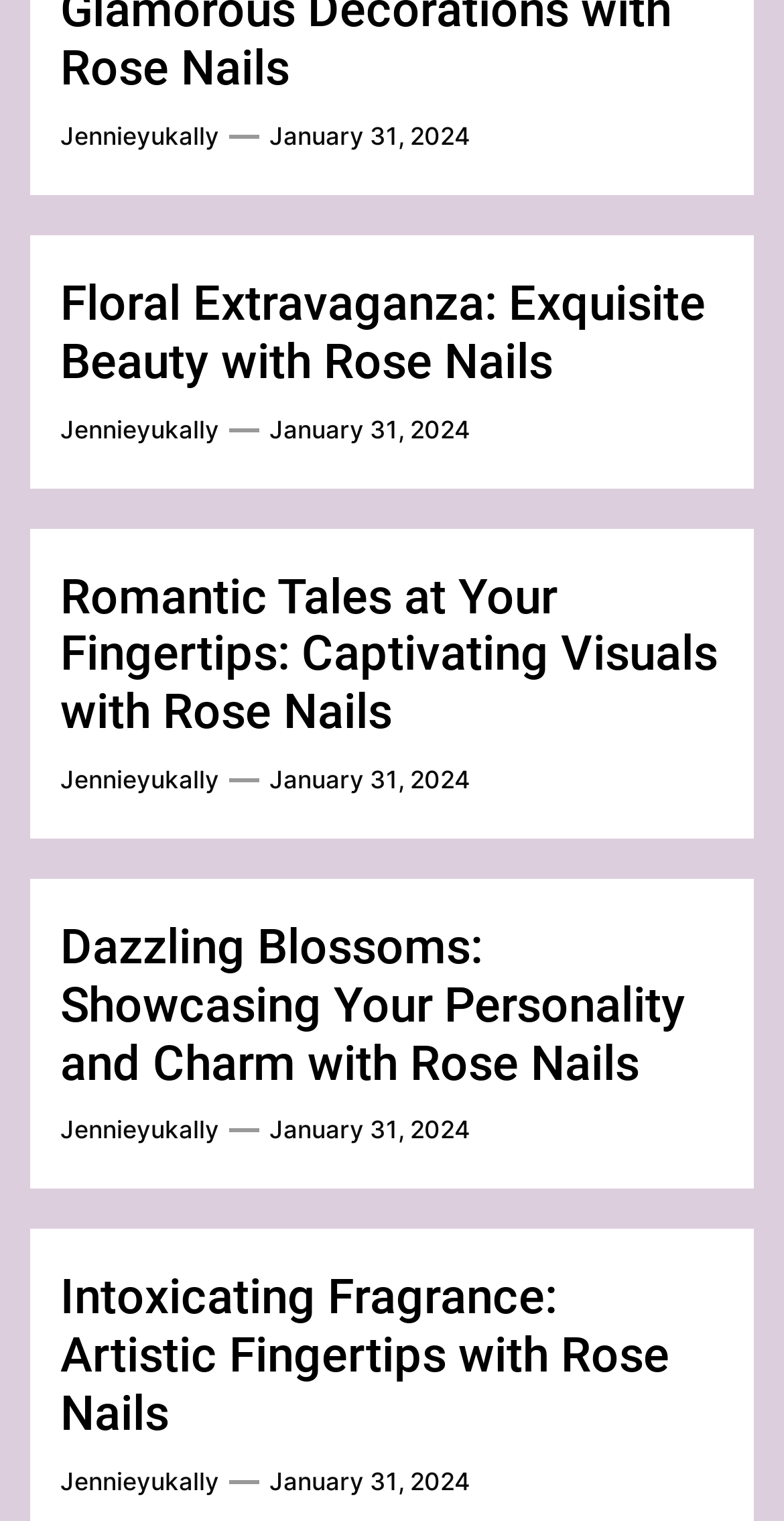Please give a one-word or short phrase response to the following question: 
Who is the author of the articles?

Jennieyukally